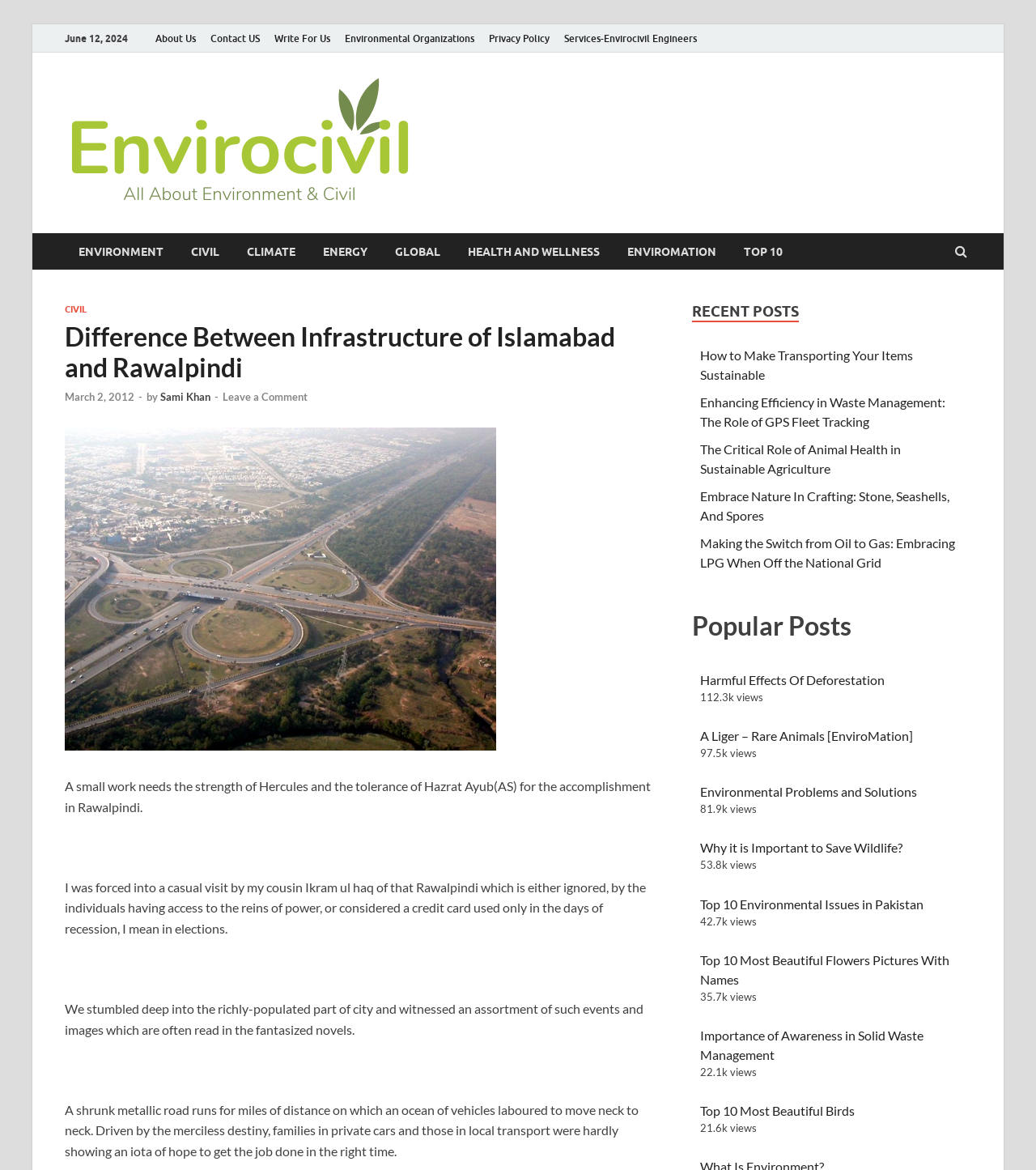Find the bounding box of the UI element described as: "Contact US". The bounding box coordinates should be given as four float values between 0 and 1, i.e., [left, top, right, bottom].

[0.196, 0.021, 0.258, 0.045]